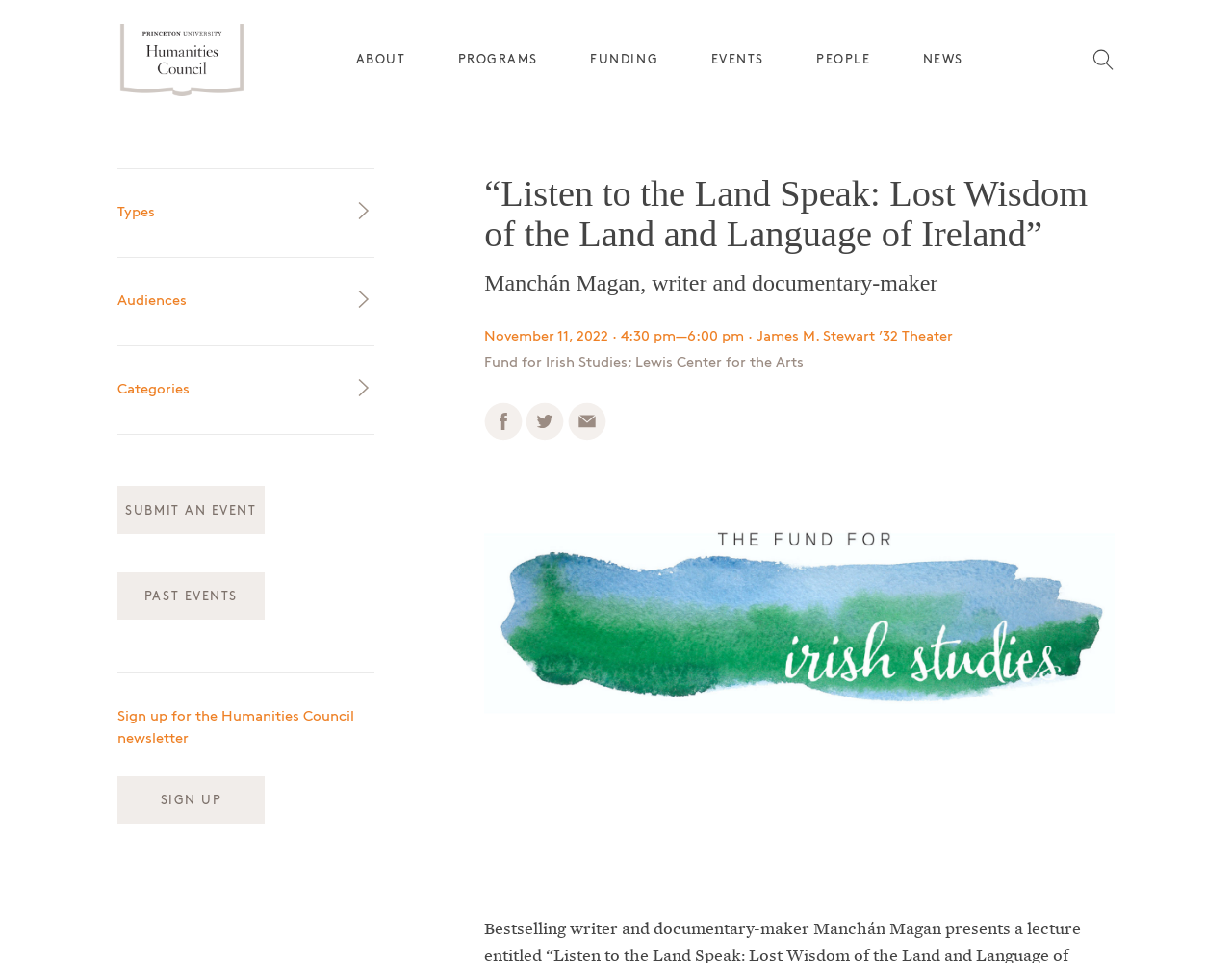What is the location of the event 'Listen to the Land Speak'?
Carefully analyze the image and provide a detailed answer to the question.

I found the answer by looking at the event details, which includes the location, date, and time of the event.